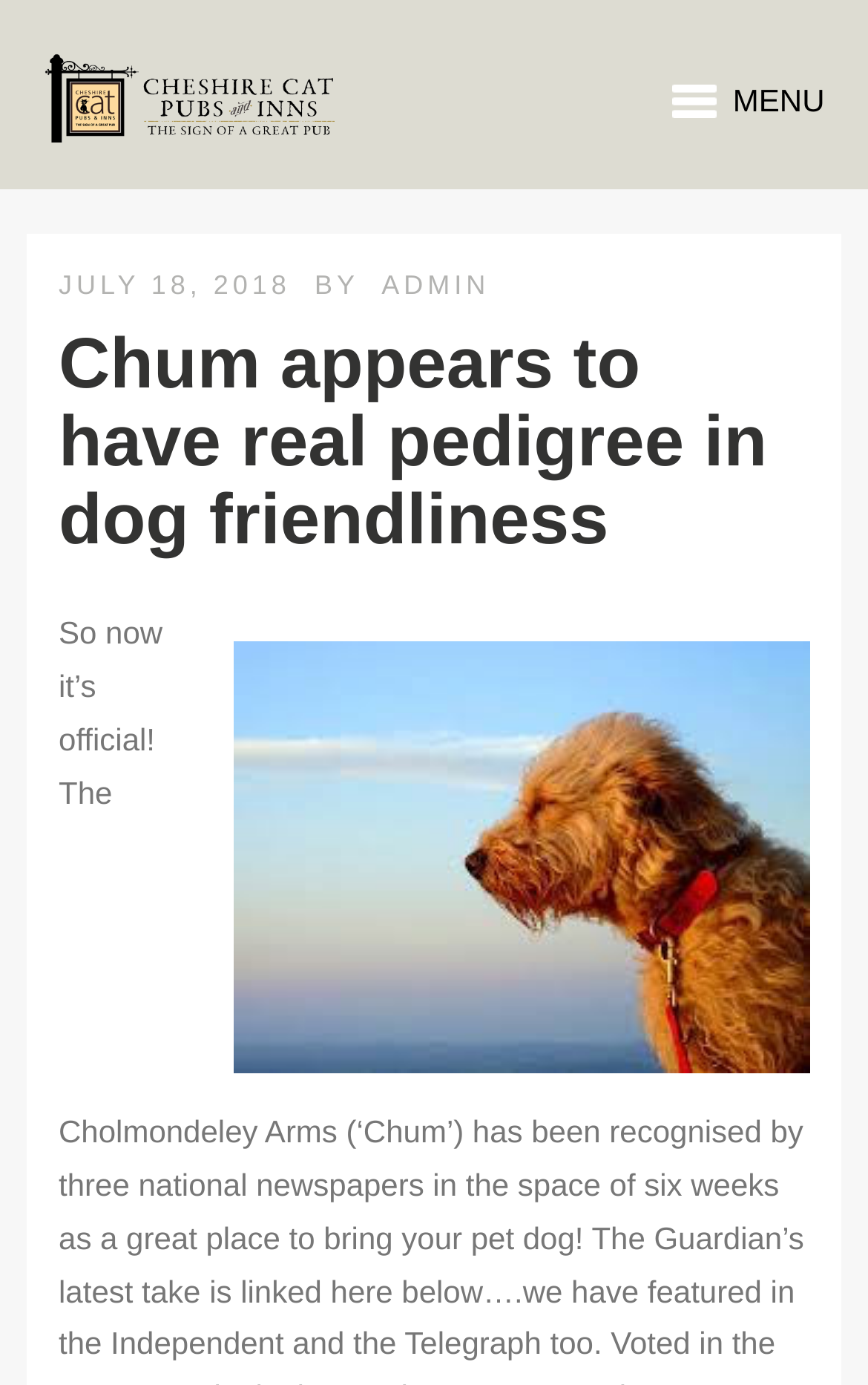What is the date of the article?
Using the visual information, respond with a single word or phrase.

JULY 18, 2018